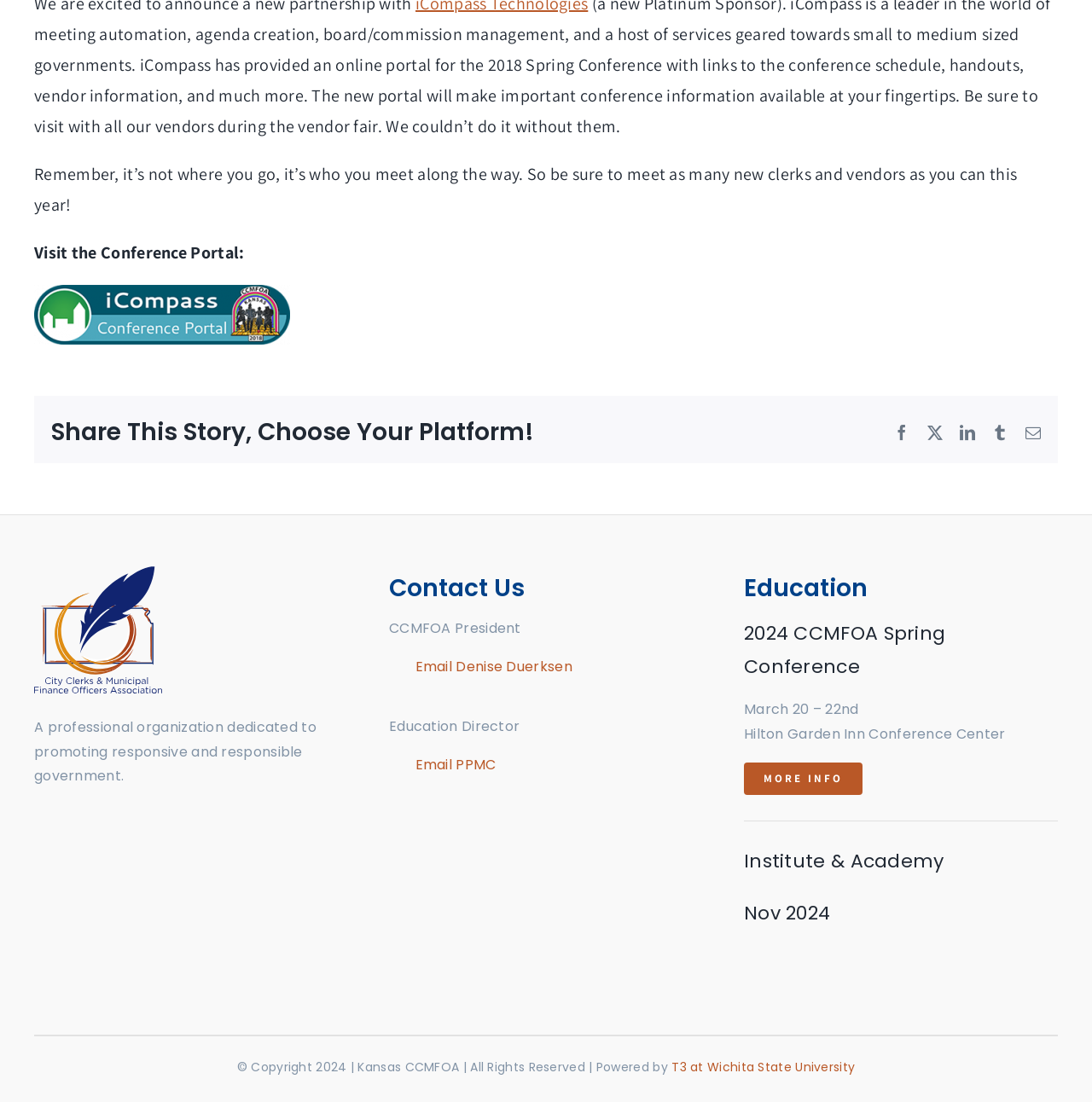Predict the bounding box of the UI element based on this description: "T3 at Wichita State University".

[0.615, 0.96, 0.783, 0.976]